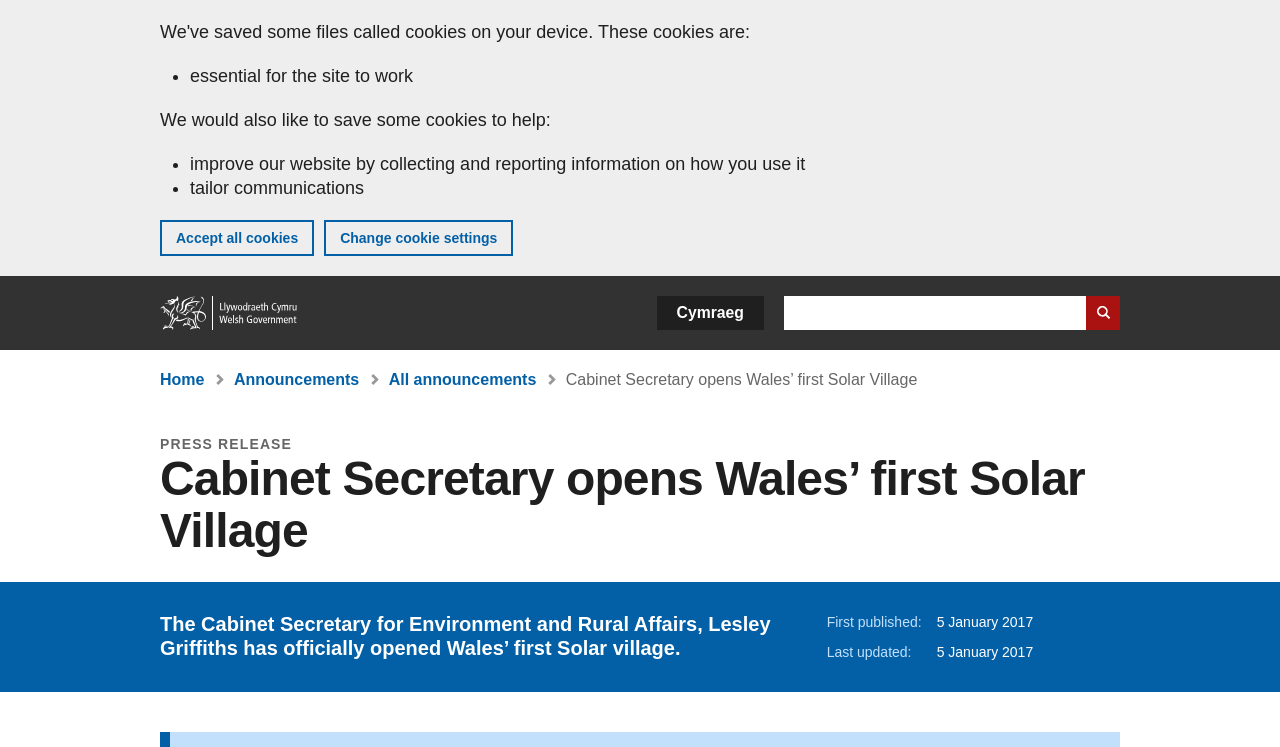Answer the question in a single word or phrase:
What is the role of Lesley Griffiths?

Cabinet Secretary for Environment and Rural Affairs